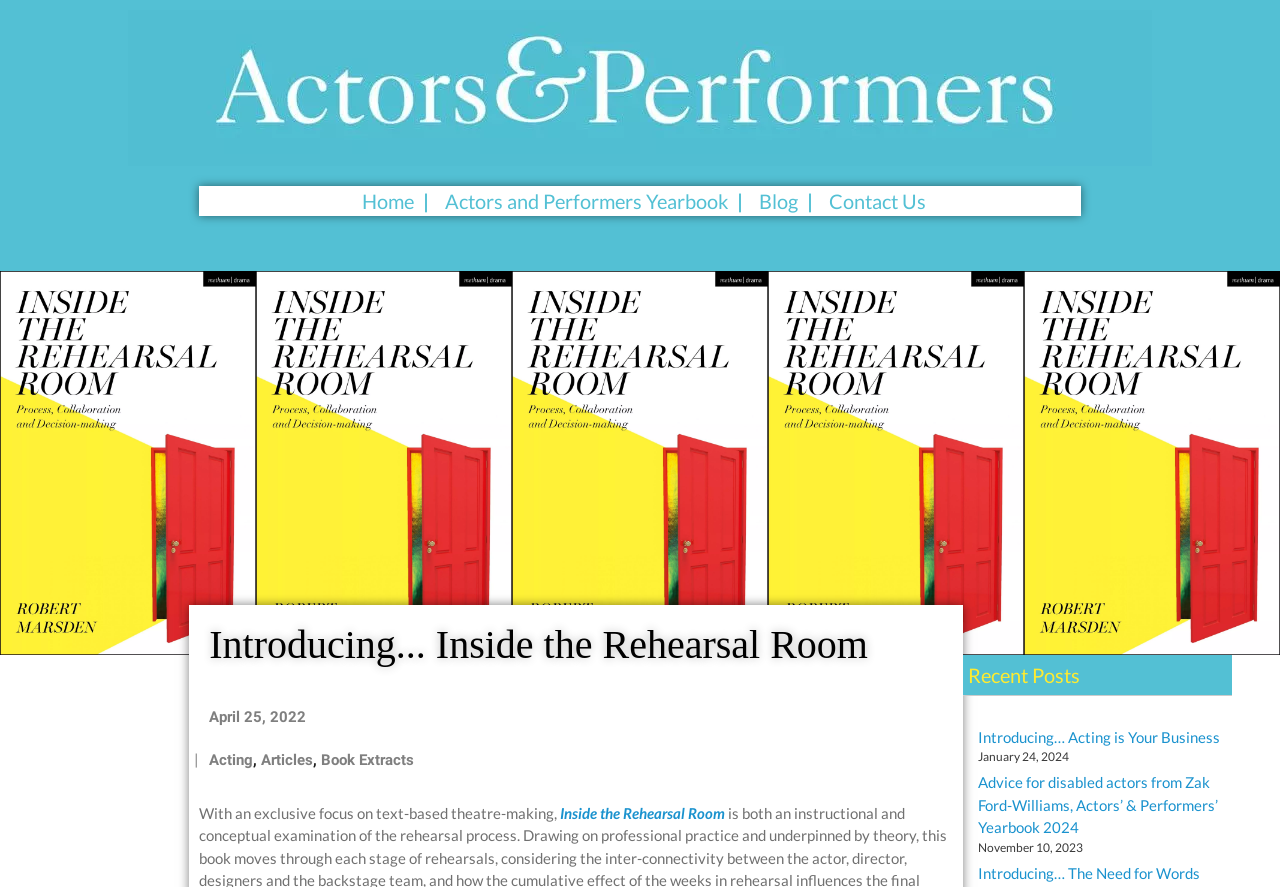Specify the bounding box coordinates of the element's area that should be clicked to execute the given instruction: "view acting articles". The coordinates should be four float numbers between 0 and 1, i.e., [left, top, right, bottom].

[0.163, 0.847, 0.198, 0.867]